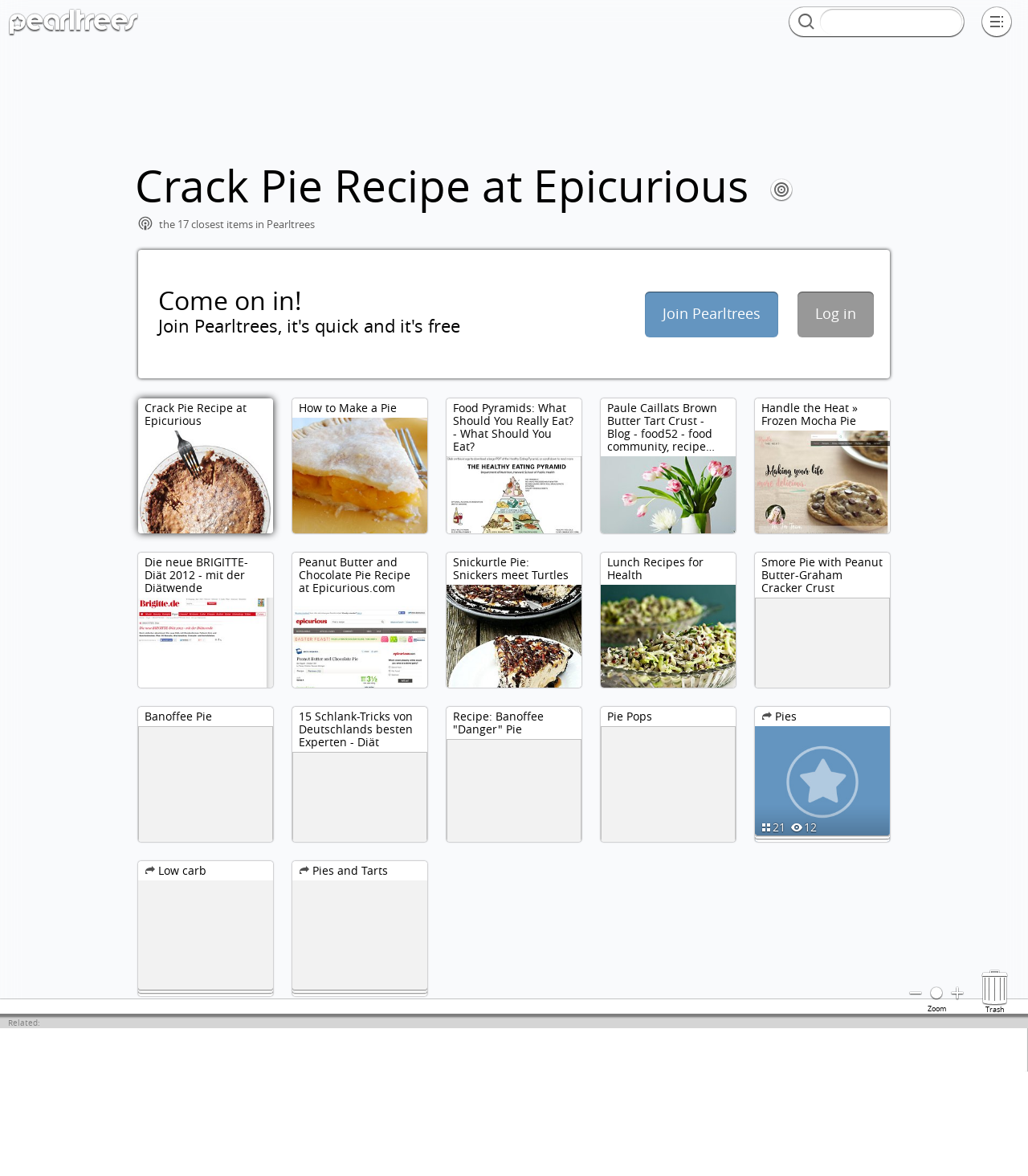What is the name of the recipe on this webpage?
Provide a detailed and extensive answer to the question.

I determined the answer by looking at the title of the webpage, which is 'Crack Pie Recipe at Epicurious | Pearltrees'. This title is displayed prominently at the top of the page, indicating that the main content of the page is related to this recipe.